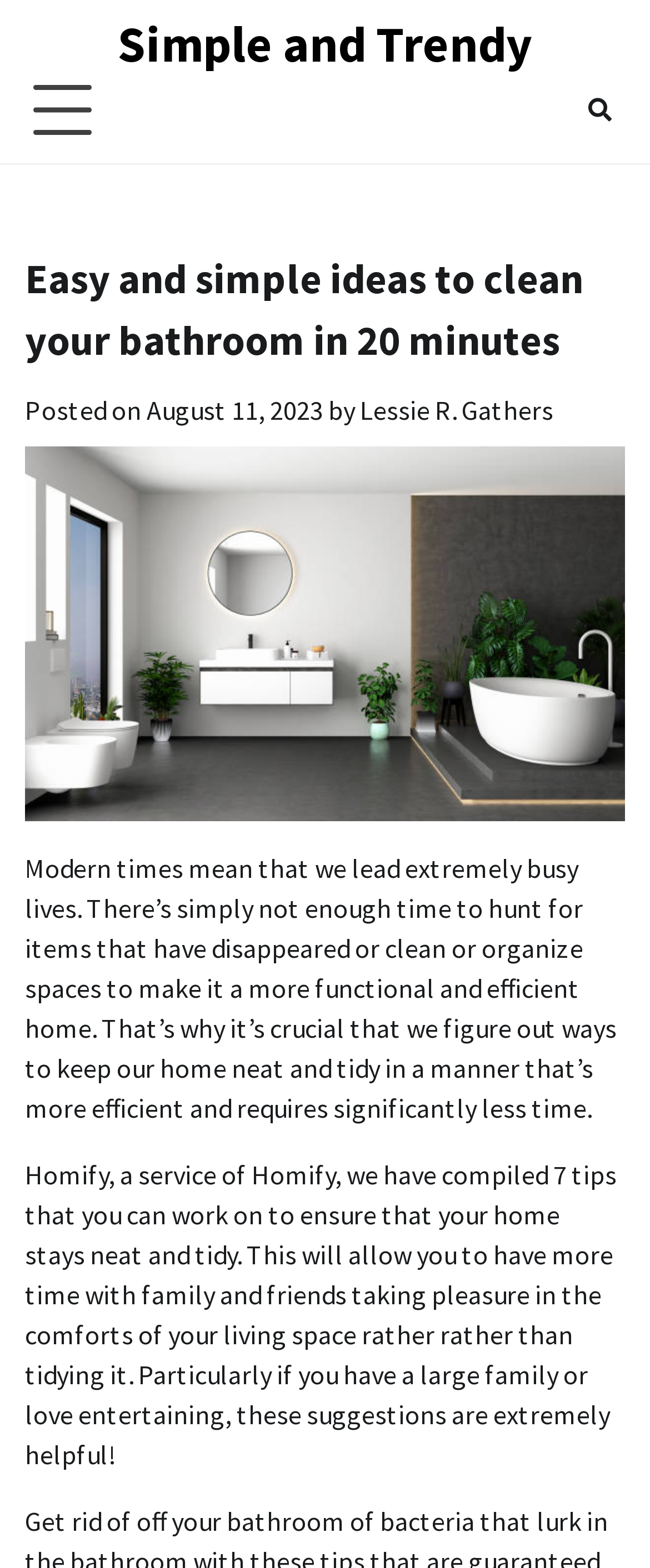Illustrate the webpage thoroughly, mentioning all important details.

The webpage is about easy and simple ideas to clean a bathroom in 20 minutes. At the top, there is a link to "Simple and Trendy" and a button to expand the primary menu. On the top-right corner, there is a link with a font awesome icon.

Below the top section, there is a header with the title "Easy and simple ideas to clean your bathroom in 20 minutes". Underneath the title, there is a section with the post's metadata, including the date "August 11, 2023" and the author "Lessie R. Gathers".

The main content of the webpage is a long paragraph of text that discusses the importance of keeping a home neat and tidy, especially for people with busy lives. The text is divided into several sections, with the first section explaining the need for efficient cleaning methods. The second section introduces 7 tips from Homify to help keep a home clean and organized.

The text continues to discuss the benefits of having a clean living space, especially for large families or those who enjoy entertaining. The final section of the text appears to be the start of a new idea, discussing how to get rid of clutter in the bathroom.